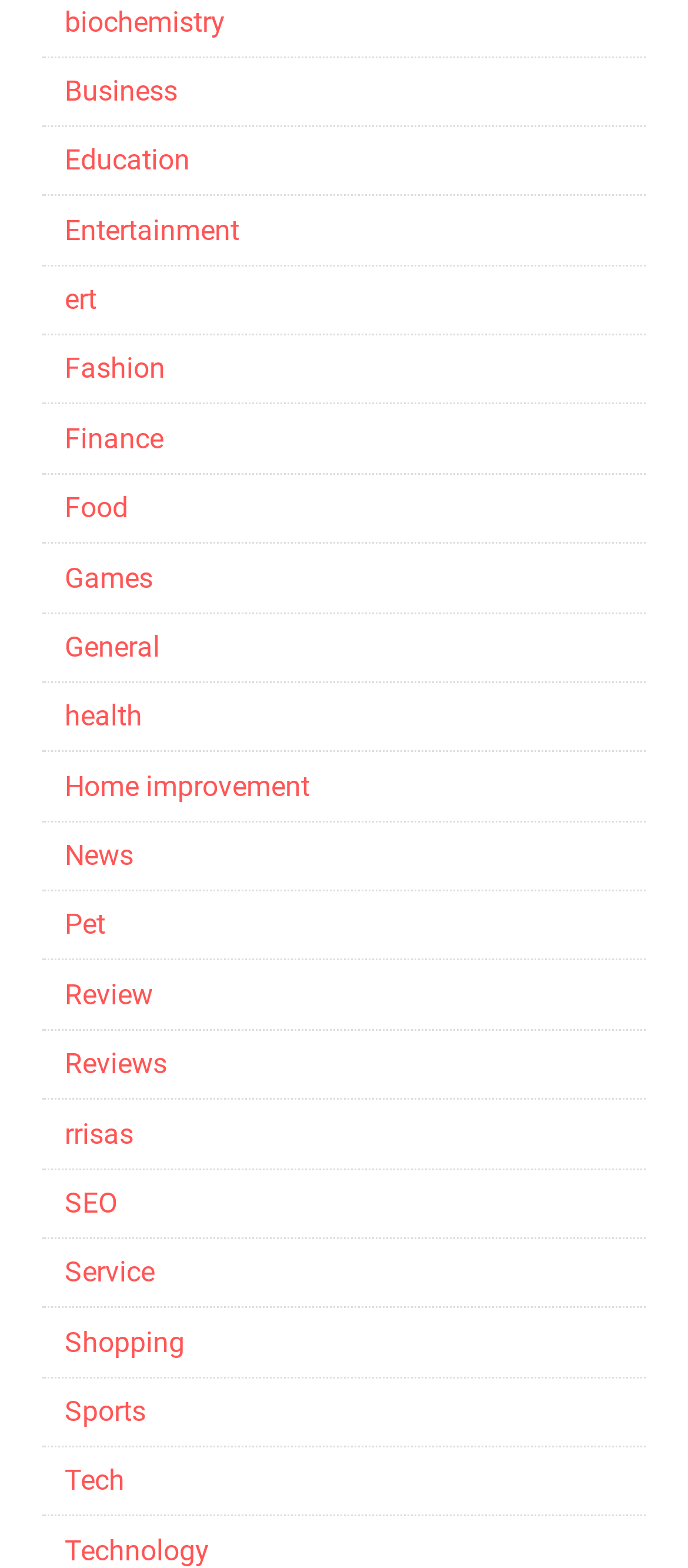What is the category below 'Finance'? Refer to the image and provide a one-word or short phrase answer.

Food